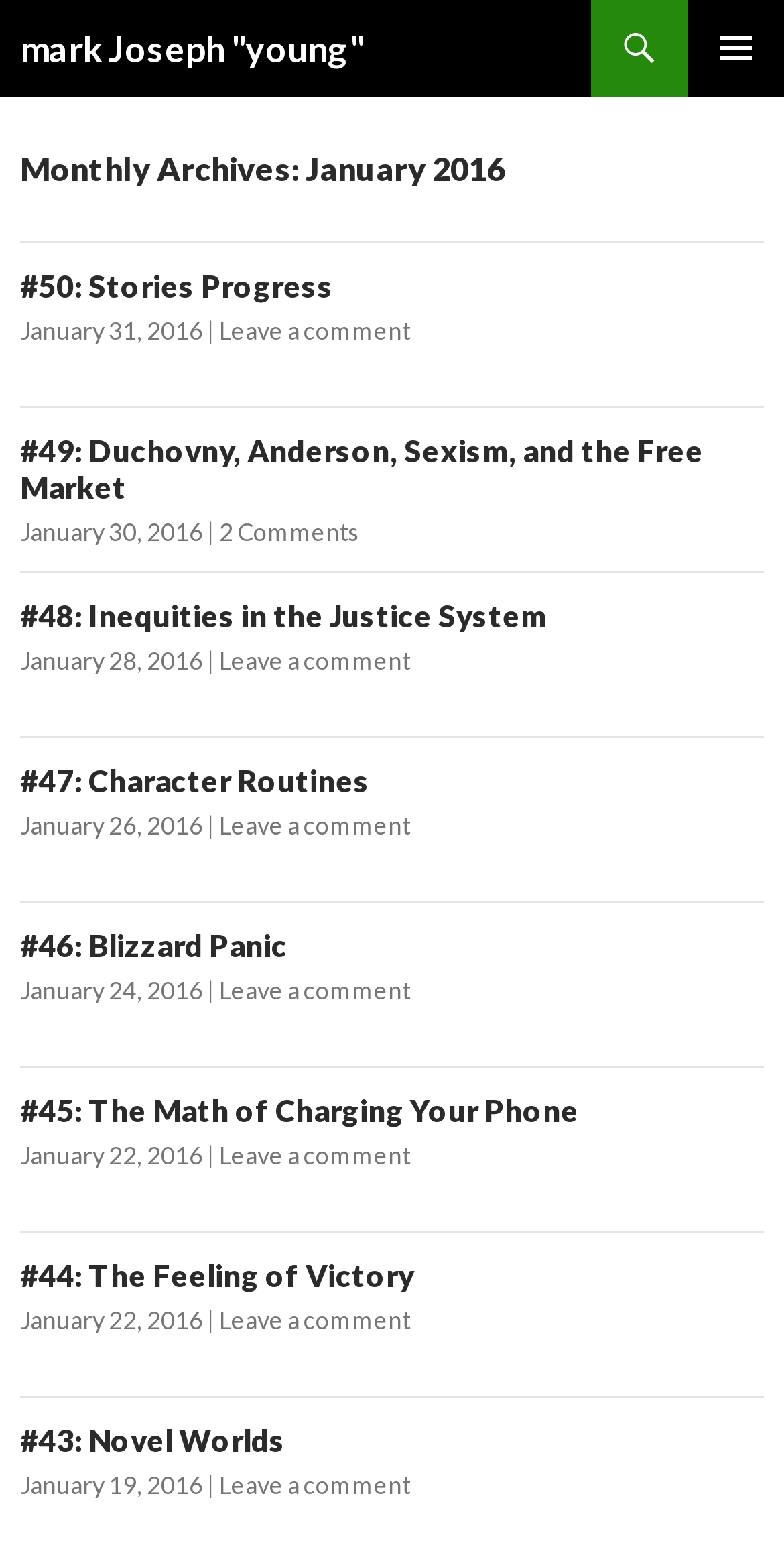Identify the bounding box coordinates for the element you need to click to achieve the following task: "Click on the PRIMARY MENU button". Provide the bounding box coordinates as four float numbers between 0 and 1, in the form [left, top, right, bottom].

[0.877, 0.0, 1.0, 0.063]